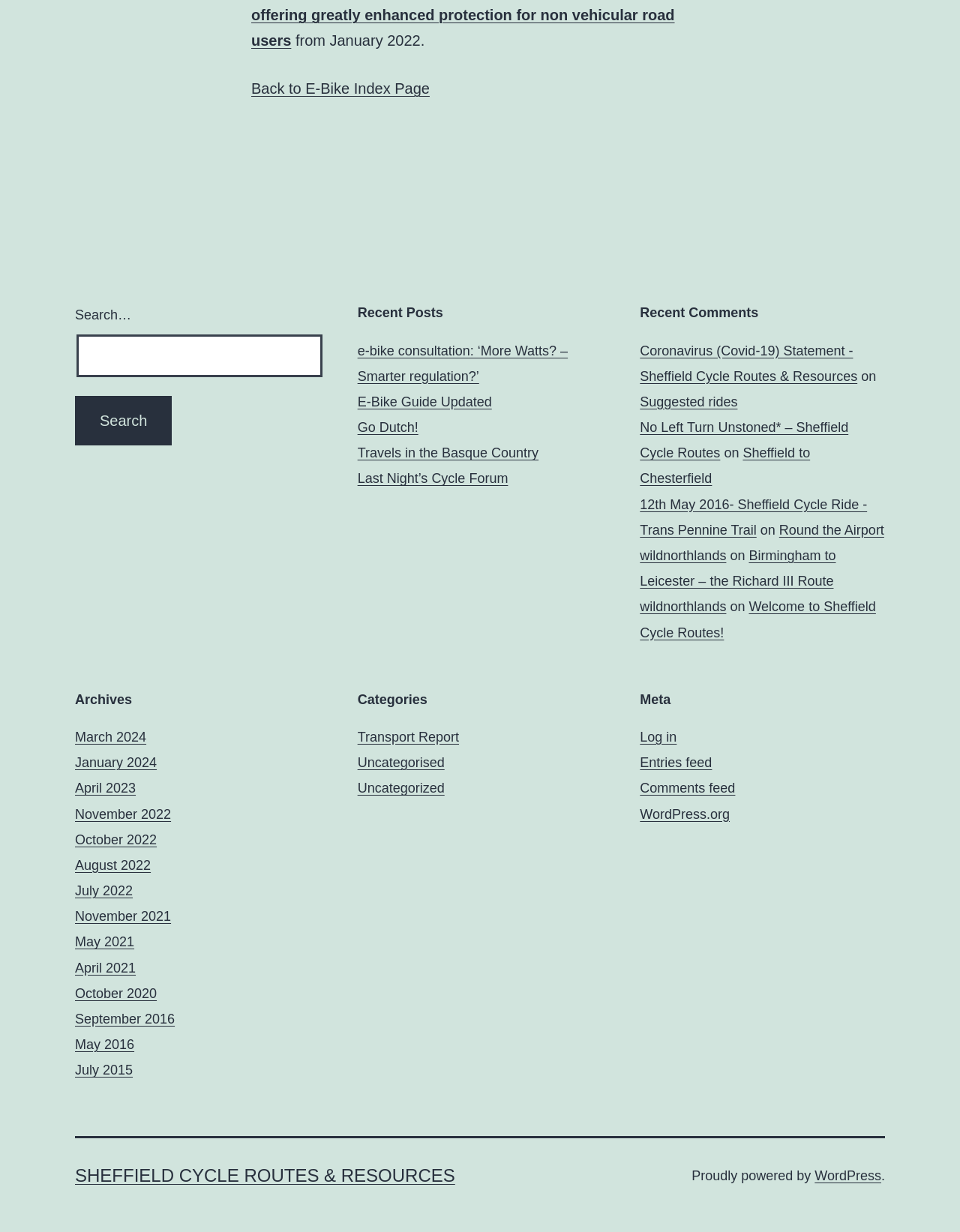Please respond to the question with a concise word or phrase:
What is the name of the website?

Sheffield Cycle Routes & Resources